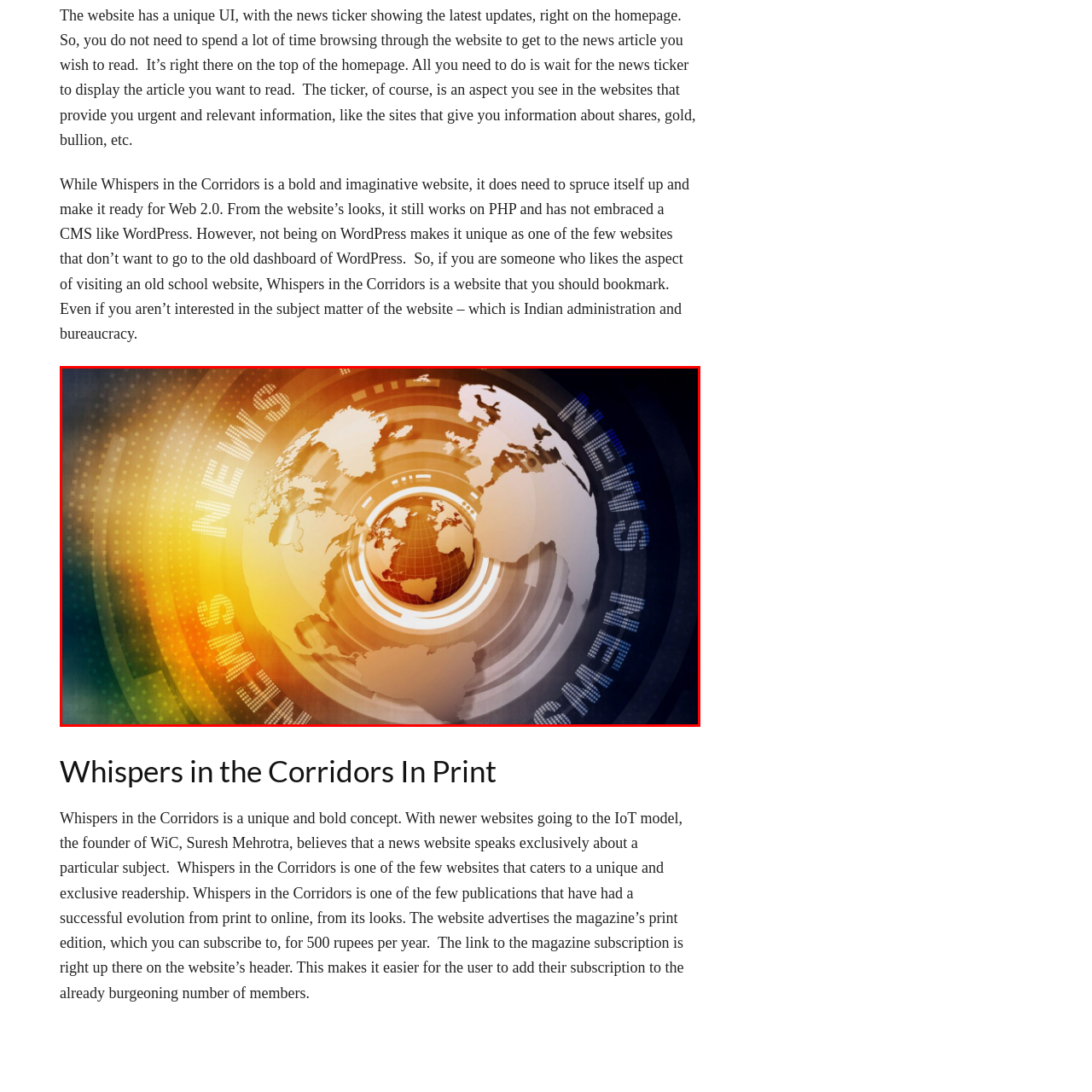Illustrate the image within the red boundary with a detailed caption.

The image features a dynamic visual representation of a globe, emphasizing the theme of global news and updates. Surrounding the globe are circular graphic elements, suggesting movement and connectivity, while the word "NEWS" is prominently displayed in bold, sleek typography. The warm hues of orange and yellow blend with cooler tones, creating a visually striking backdrop that enhances the sense of urgency and relevance associated with news reporting. This imagery aligns well with the description of the website "Whispers in the Corridors," characterized by its unique approach to journalism and its commitment to delivering timely updates directly to its readers. The website honors a niche focus, appealing to those interested in specific subjects related to Indian administration and bureaucracy, while also adapting to the evolving digital landscape.